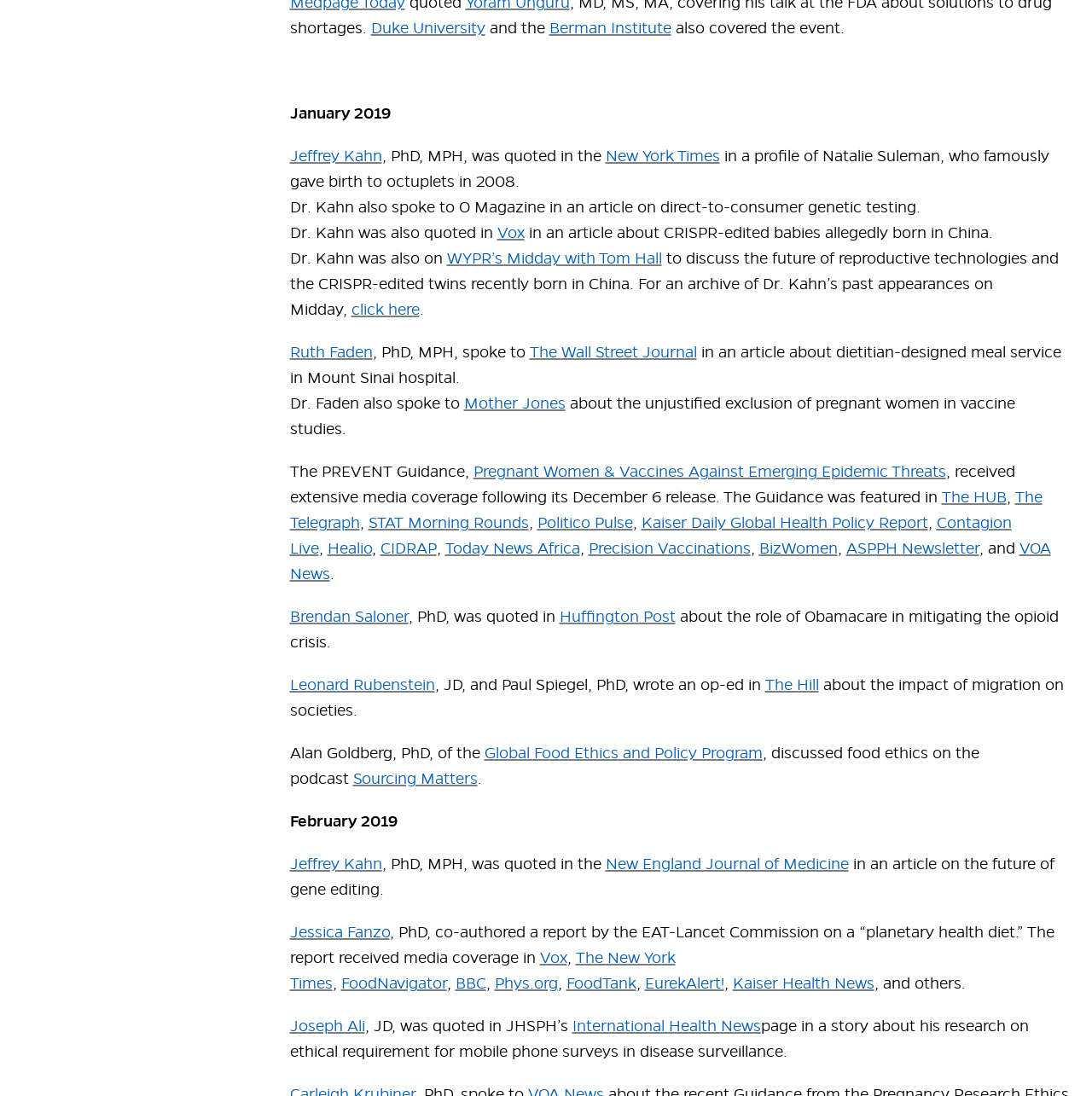Answer the question briefly using a single word or phrase: 
What is the name of the program discussed by Alan Goldberg?

Global Food Ethics and Policy Program